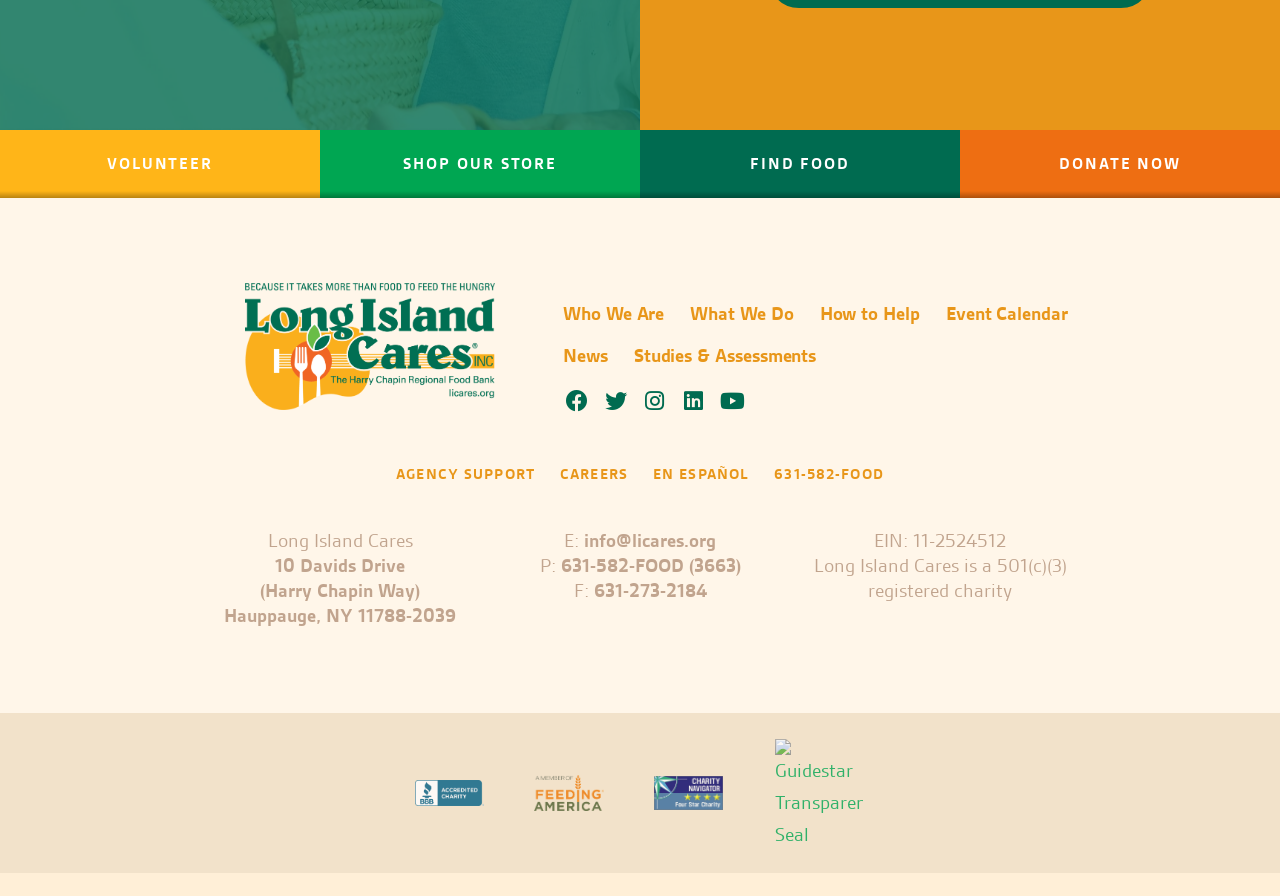Given the element description Agency Support, identify the bounding box coordinates for the UI element on the webpage screenshot. The format should be (top-left x, top-left y, bottom-right x, bottom-right y), with values between 0 and 1.

[0.306, 0.514, 0.422, 0.546]